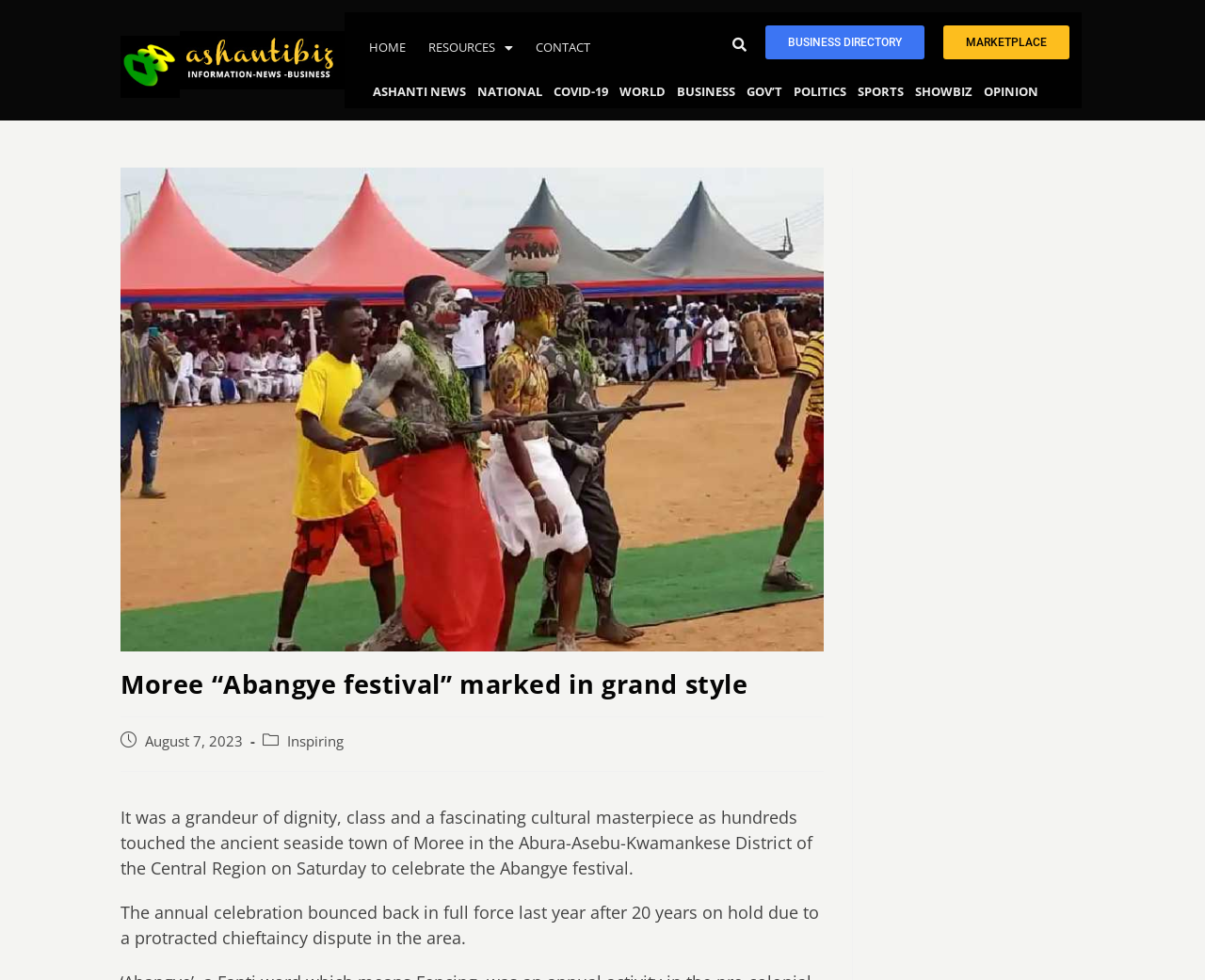Determine the bounding box coordinates of the clickable region to carry out the instruction: "Read the article about Abangye festival".

[0.1, 0.684, 0.684, 0.732]